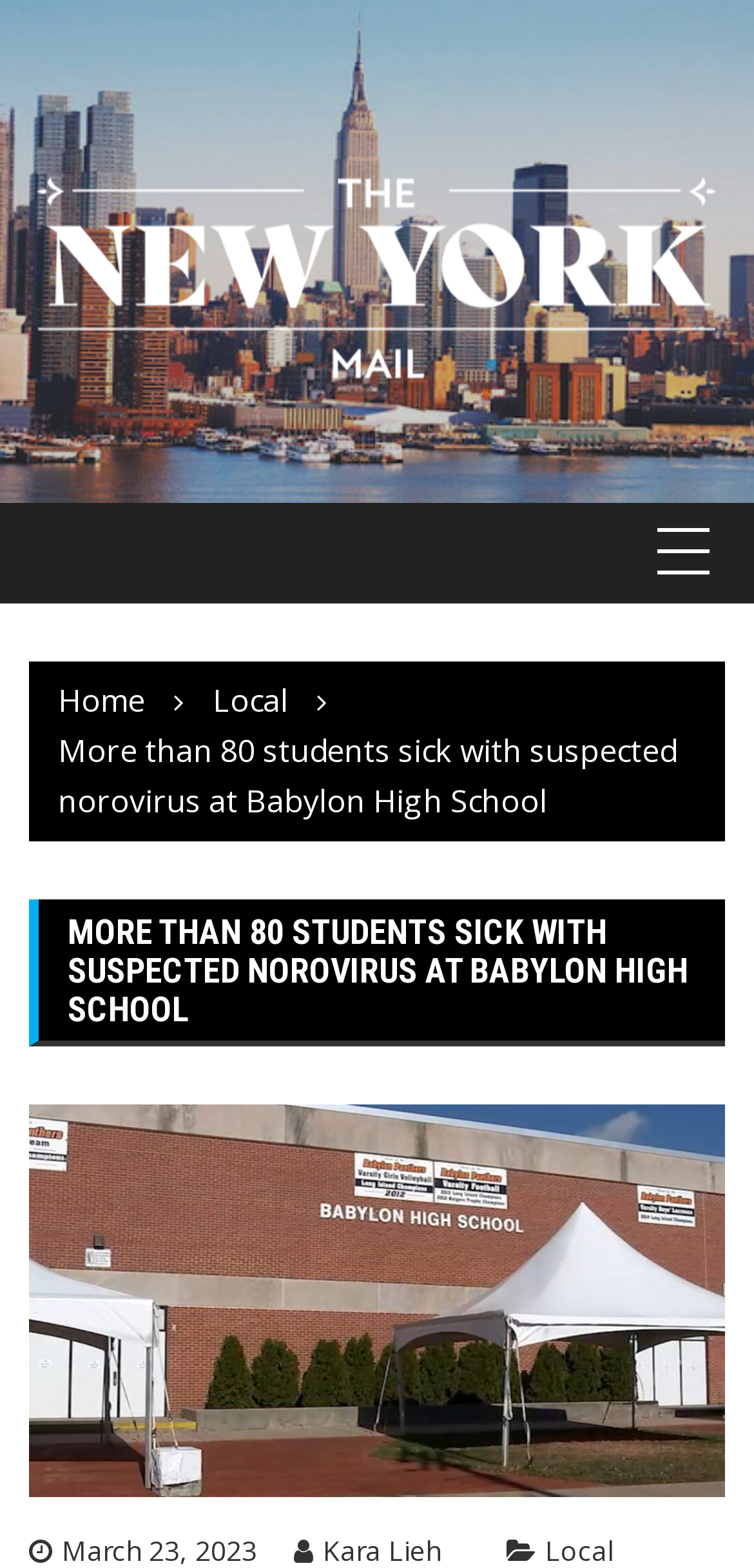Respond to the question below with a concise word or phrase:
How many students were out sick?

more than 80